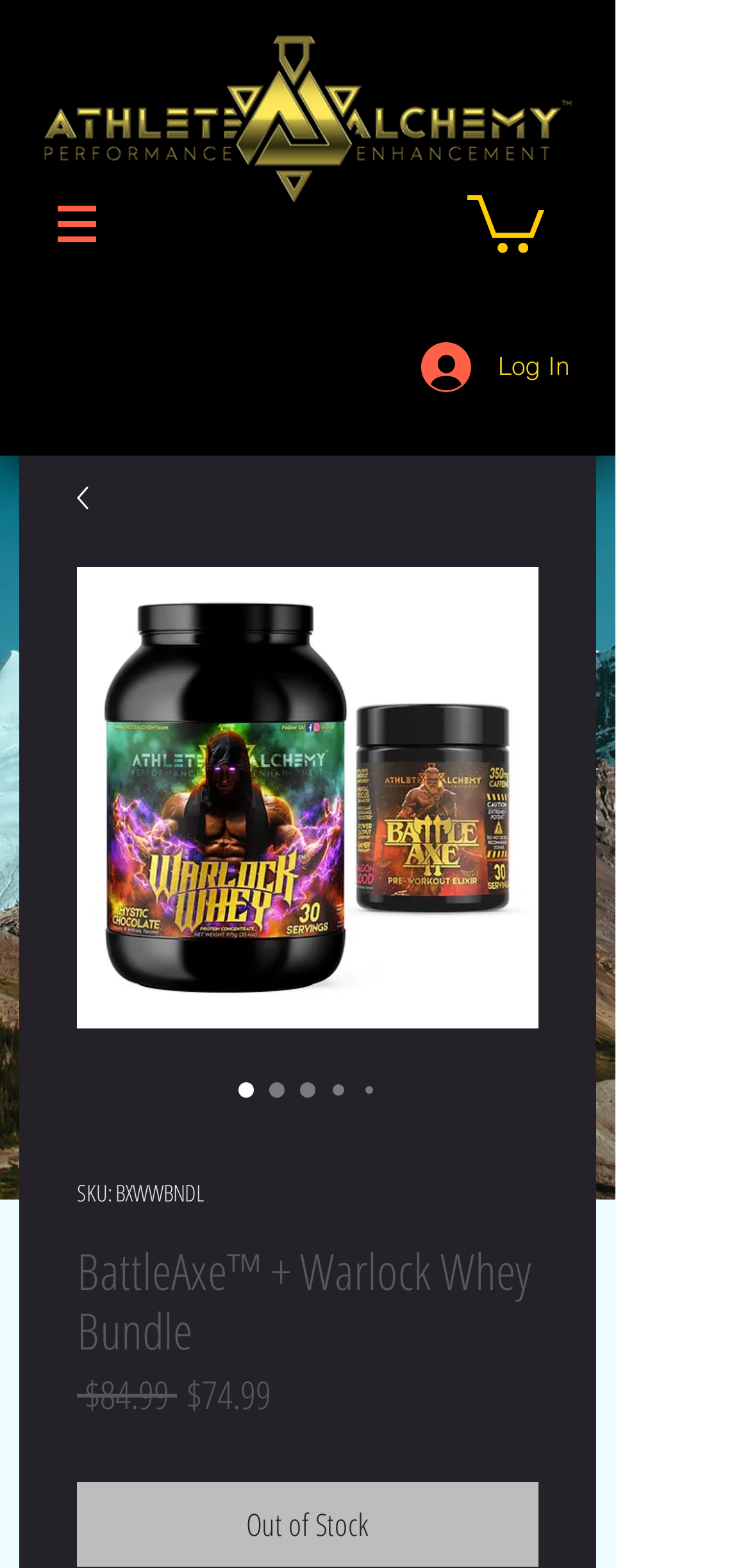Using details from the image, please answer the following question comprehensively:
What is the SKU of the product?

I found the answer by looking at the StaticText element with the text 'SKU: BXWWBNDL', which indicates that it is the SKU of the product.